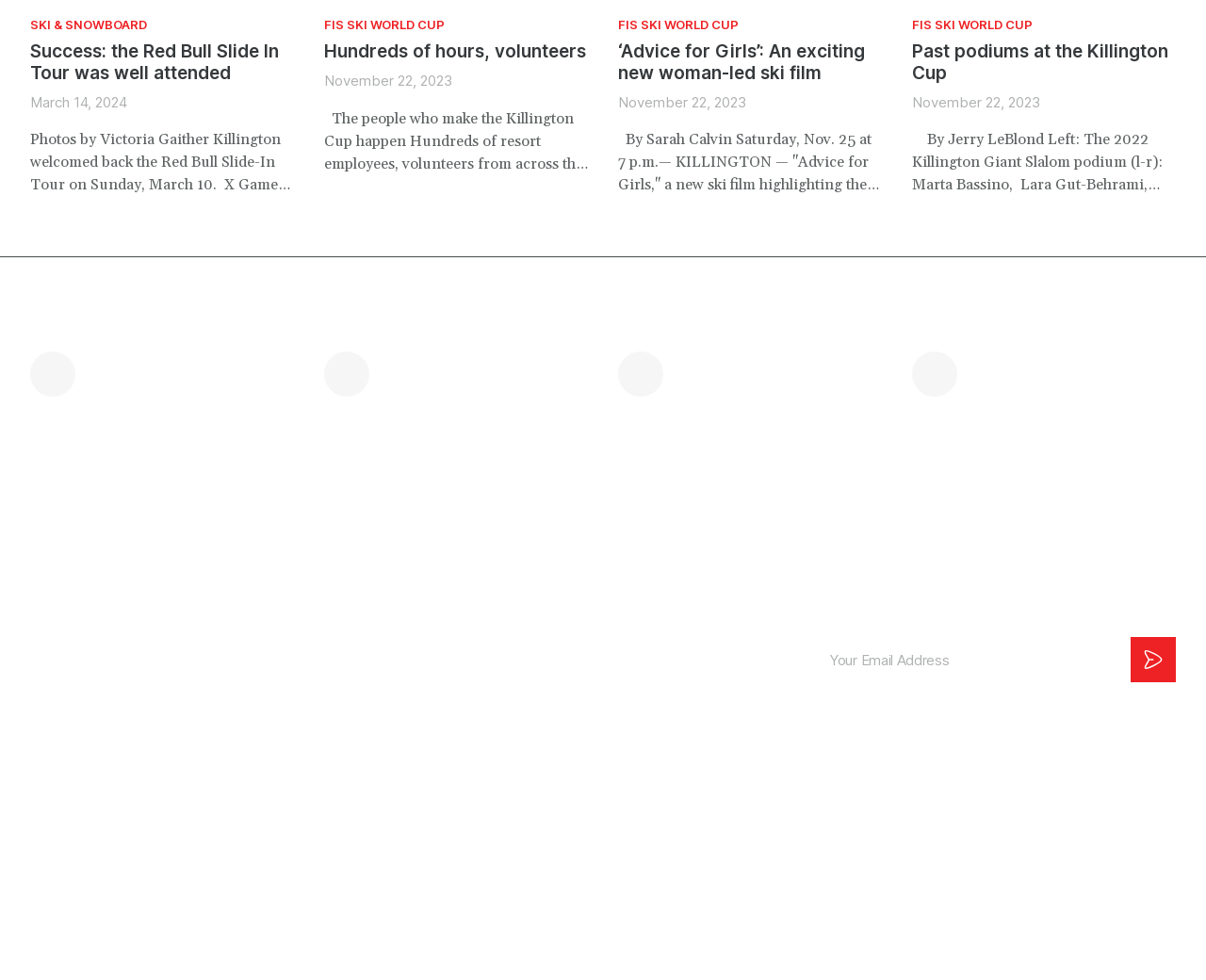What is the date of the Red Bull Slide-In Tour event?
Answer the question with detailed information derived from the image.

The date of the Red Bull Slide-In Tour event is March 10, which can be found in the text 'Killington welcomed back the Red Bull Slide-In Tour on Sunday, March 10.'